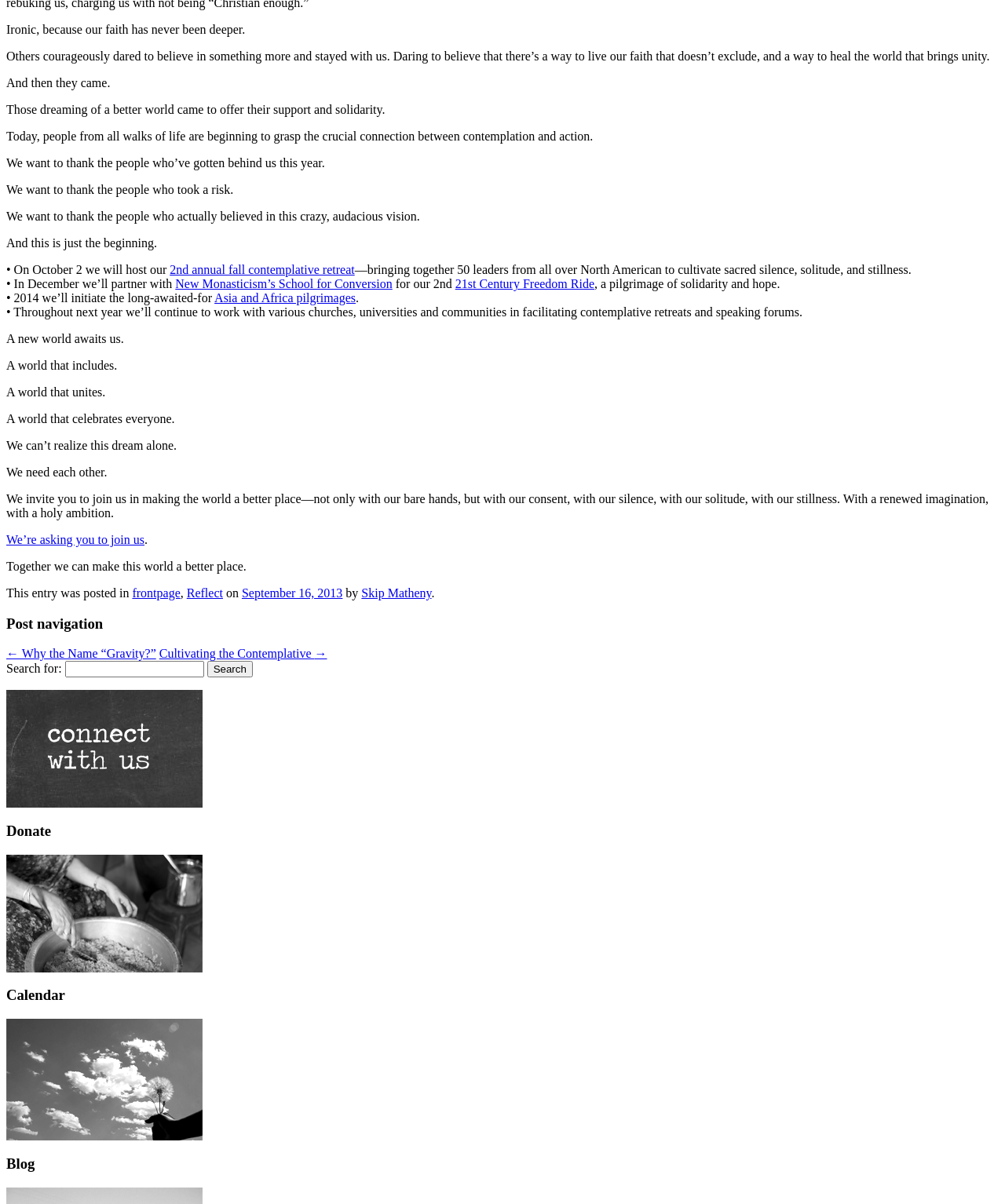Find the bounding box coordinates of the clickable area that will achieve the following instruction: "Click the link to view the calendar".

[0.006, 0.938, 0.202, 0.949]